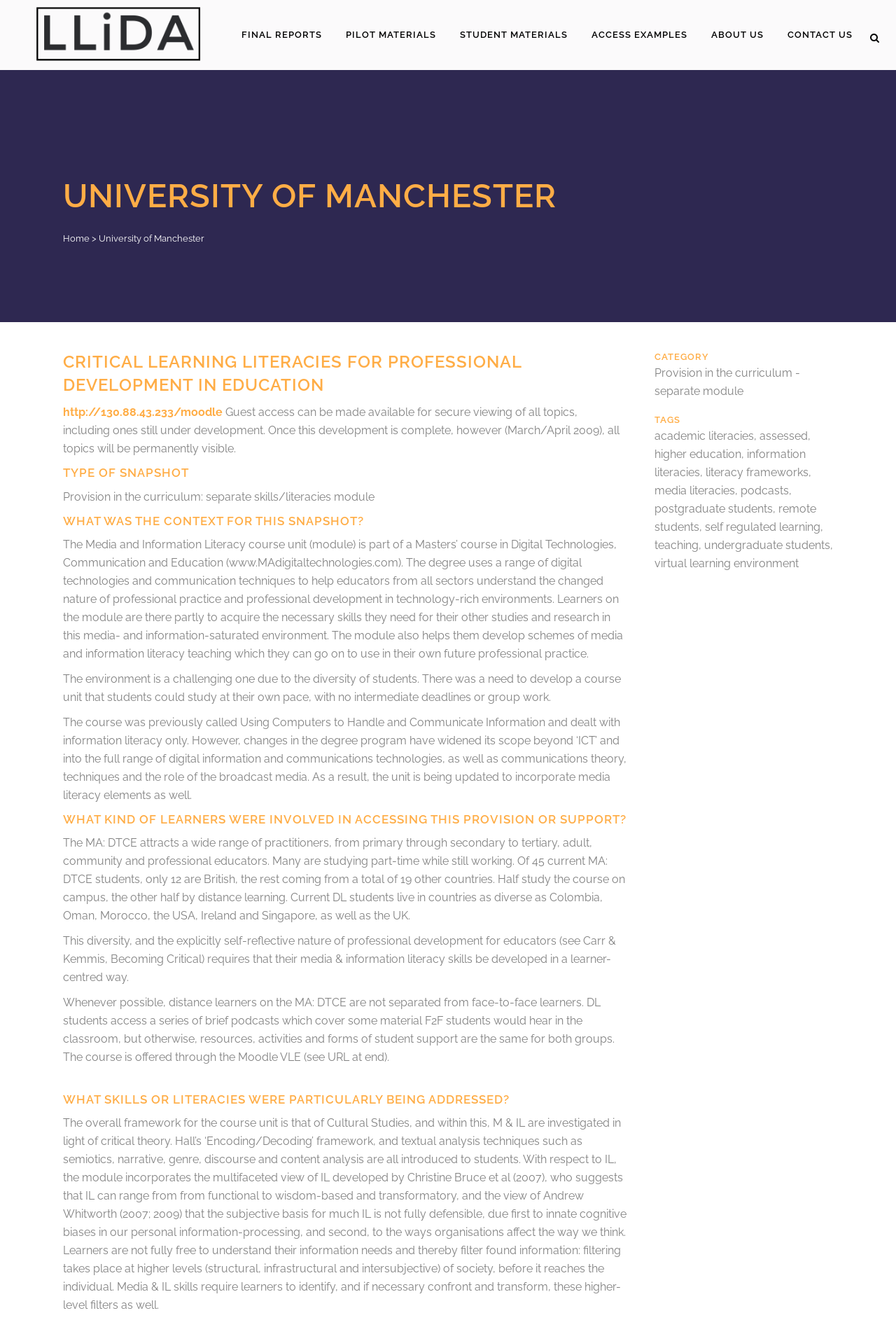Determine the bounding box coordinates of the clickable area required to perform the following instruction: "Visit http://130.88.43.233/moodle". The coordinates should be represented as four float numbers between 0 and 1: [left, top, right, bottom].

[0.07, 0.307, 0.248, 0.317]